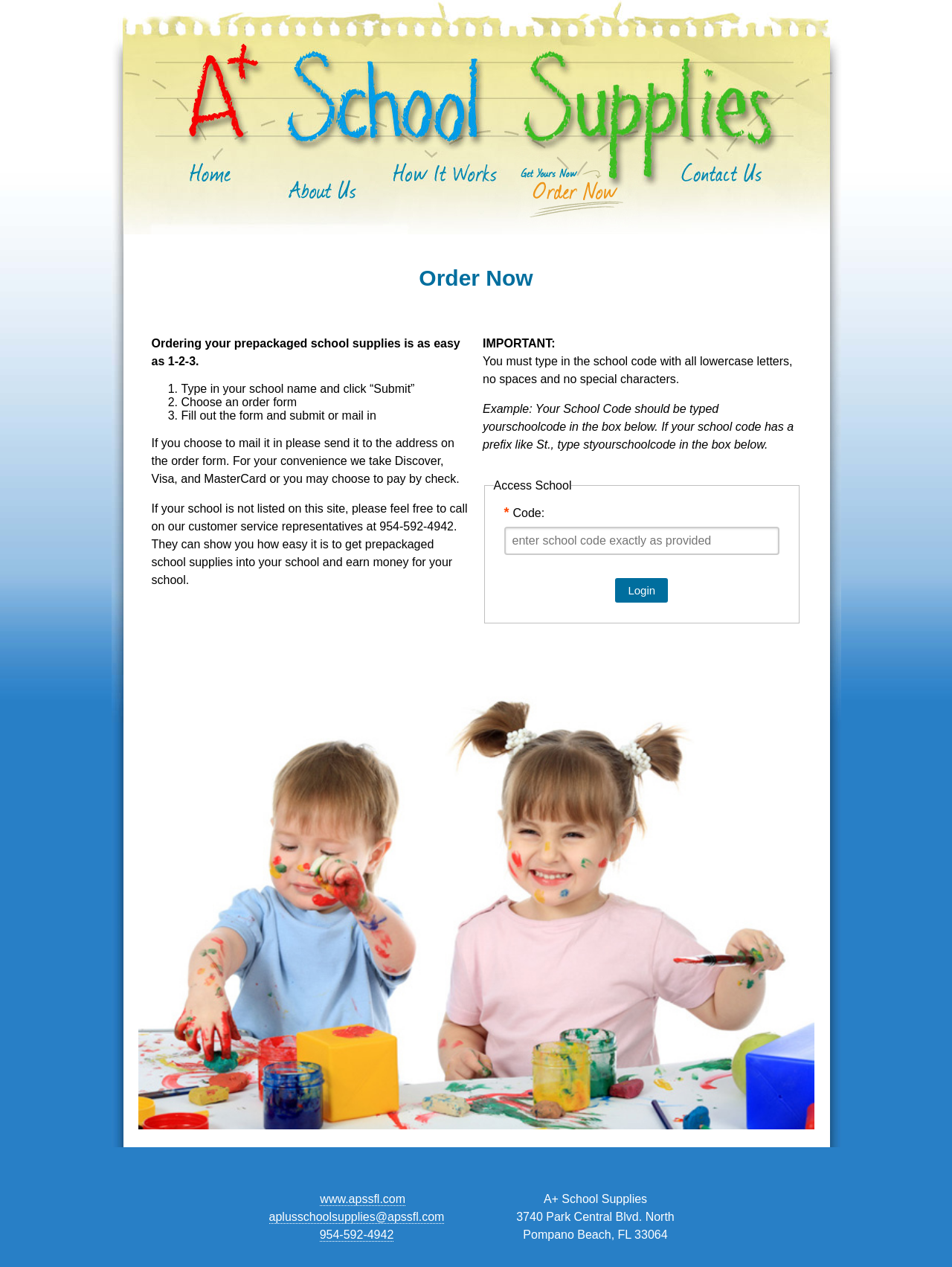What is the purpose of this website? Observe the screenshot and provide a one-word or short phrase answer.

Order school supplies